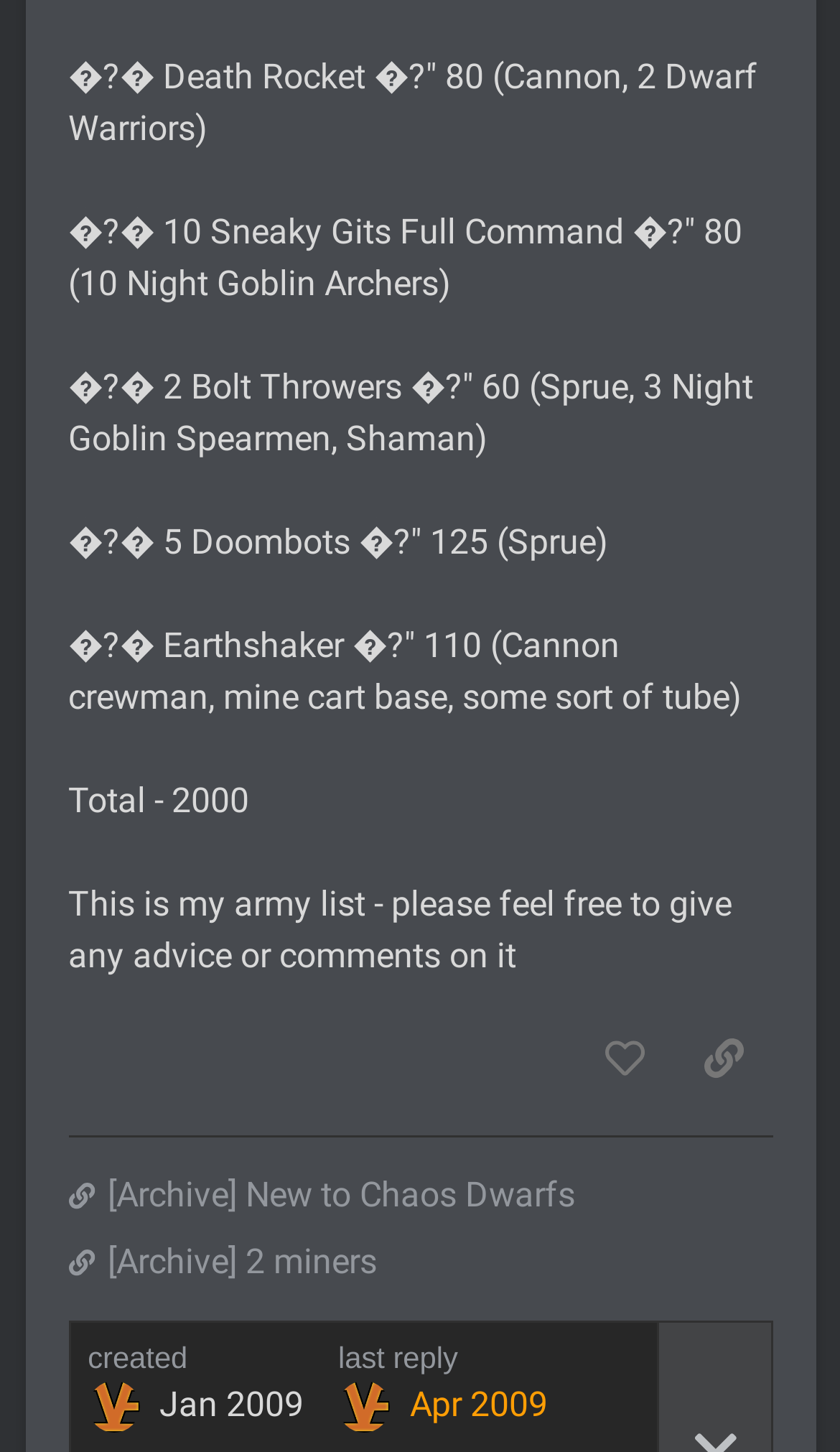Please respond in a single word or phrase: 
What is the purpose of the button with the text 'like this post'?

To like the post